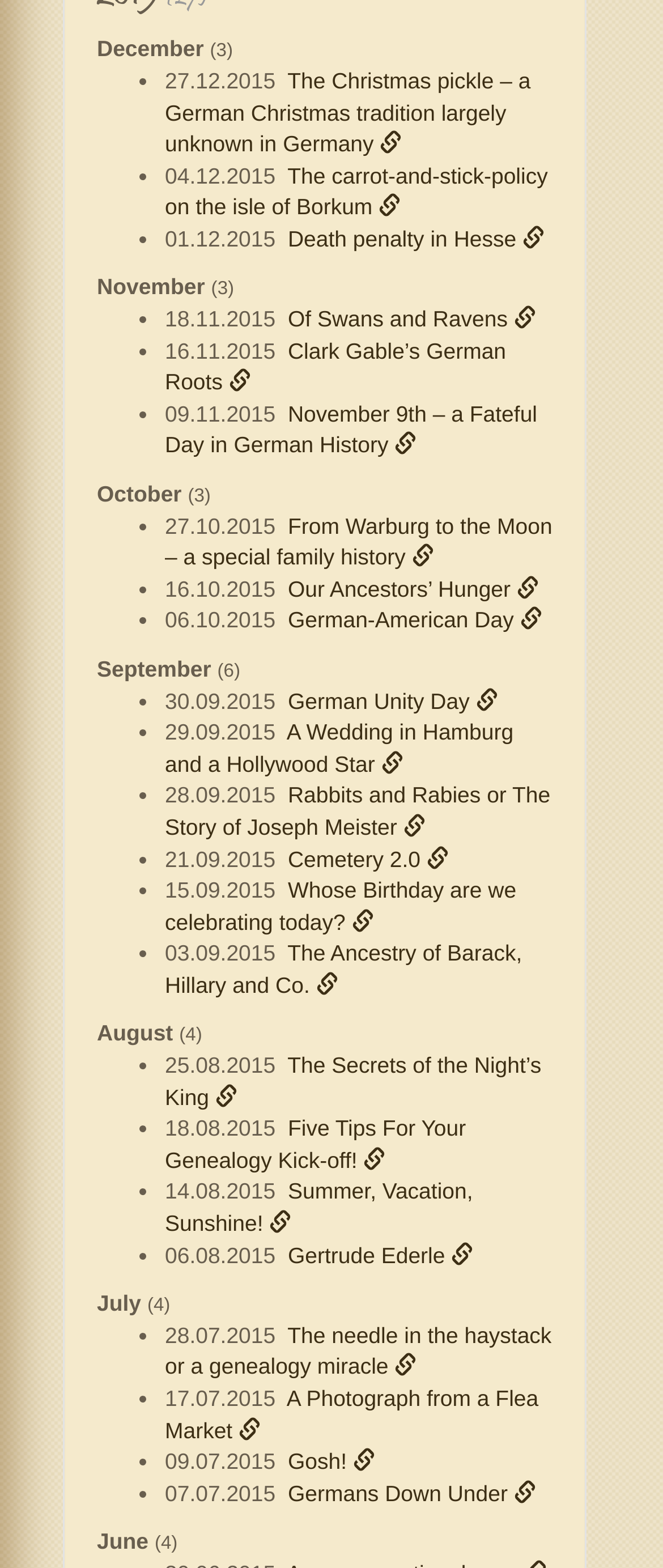How many articles are listed under December?
Refer to the image and provide a detailed answer to the question.

I counted the number of articles listed under the month of December, which are 'The Christmas pickle – a German Christmas tradition largely unknown in Germany', 'The carrot-and-stick-policy on the isle of Borkum', and 'Death penalty in Hesse'. Therefore, there are 3 articles listed under December.